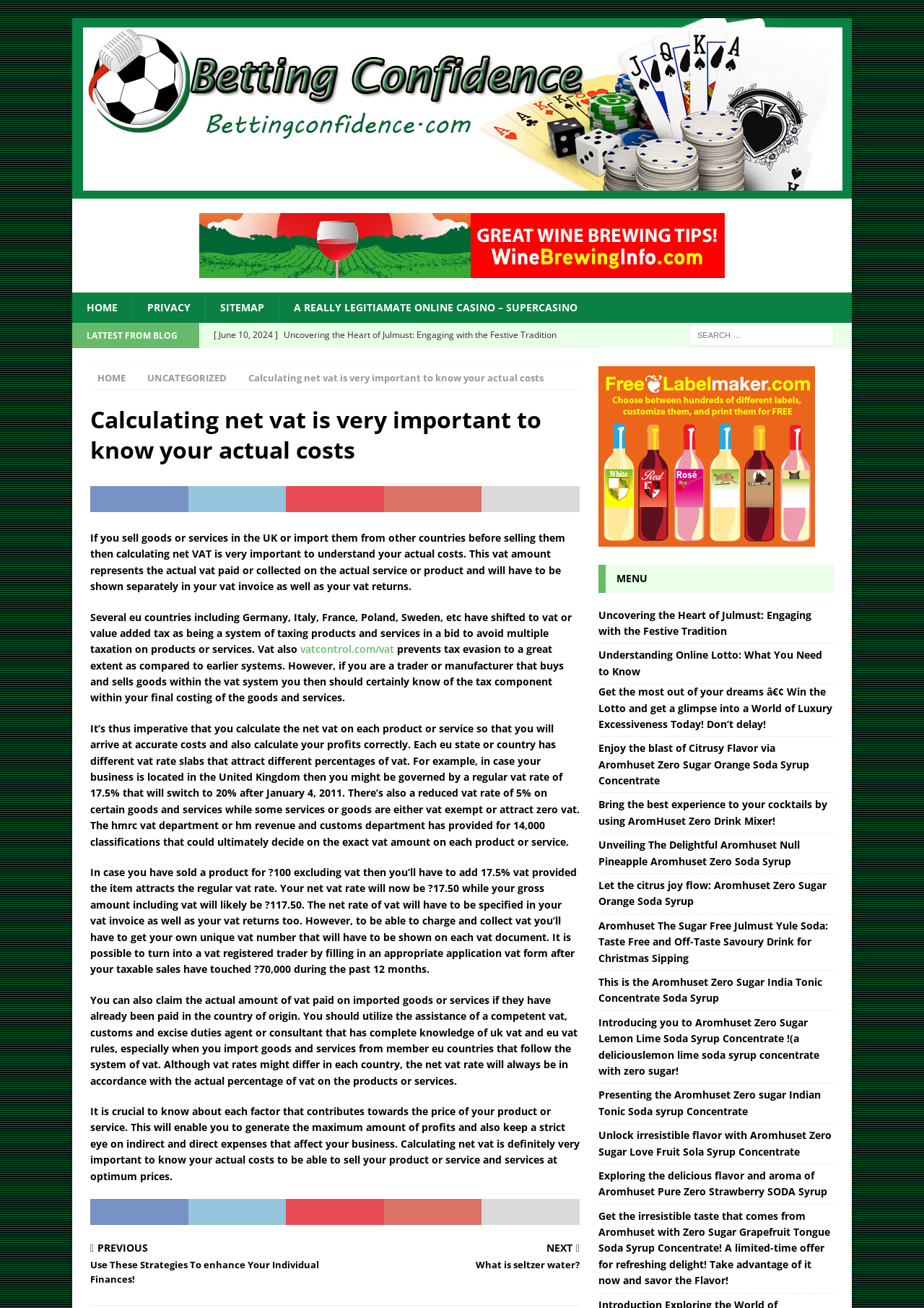Please identify the bounding box coordinates of the element on the webpage that should be clicked to follow this instruction: "Rate the plugin". The bounding box coordinates should be given as four float numbers between 0 and 1, formatted as [left, top, right, bottom].

None